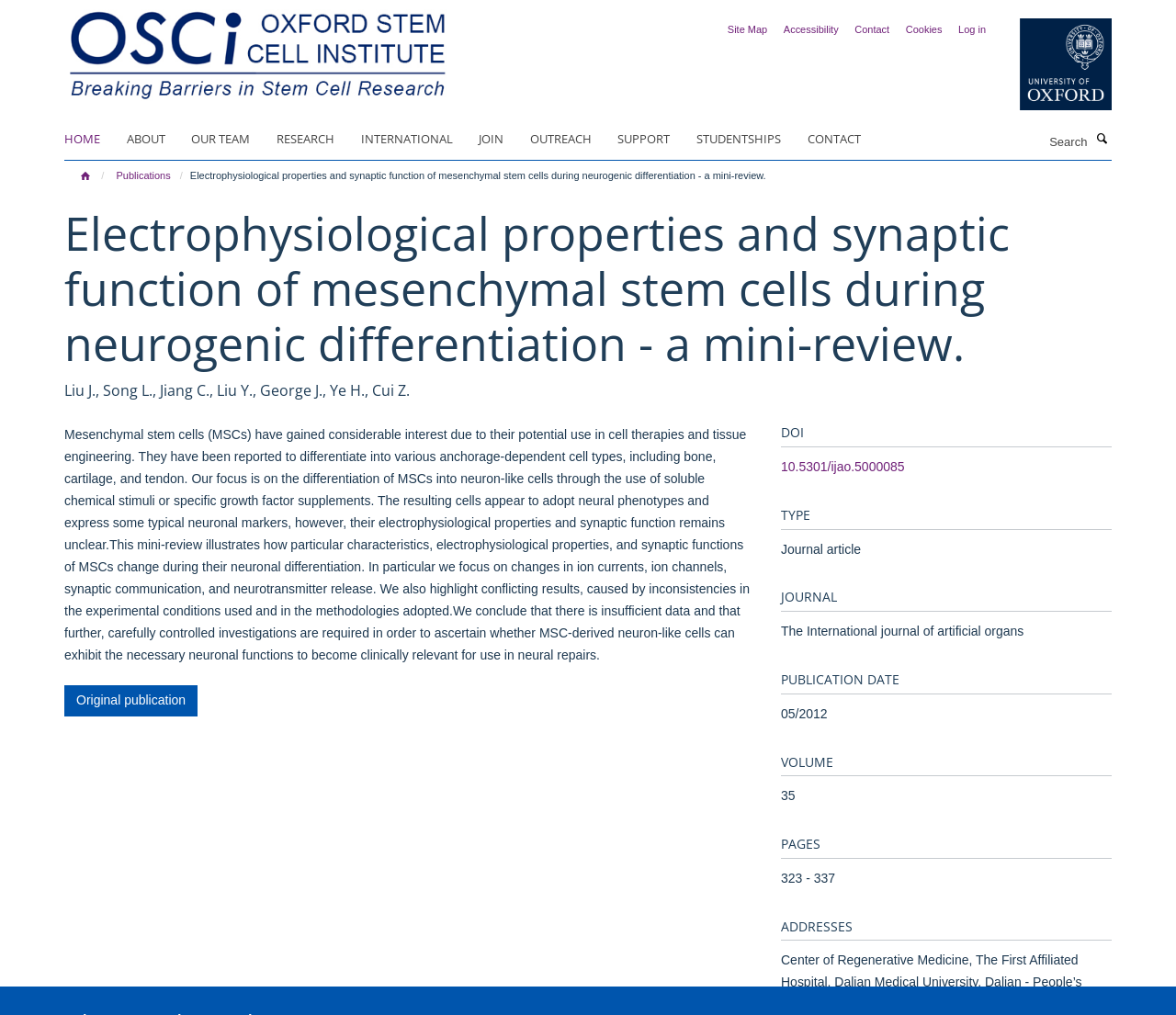What is the name of the institute? Observe the screenshot and provide a one-word or short phrase answer.

Oxford Stem Cell Institute